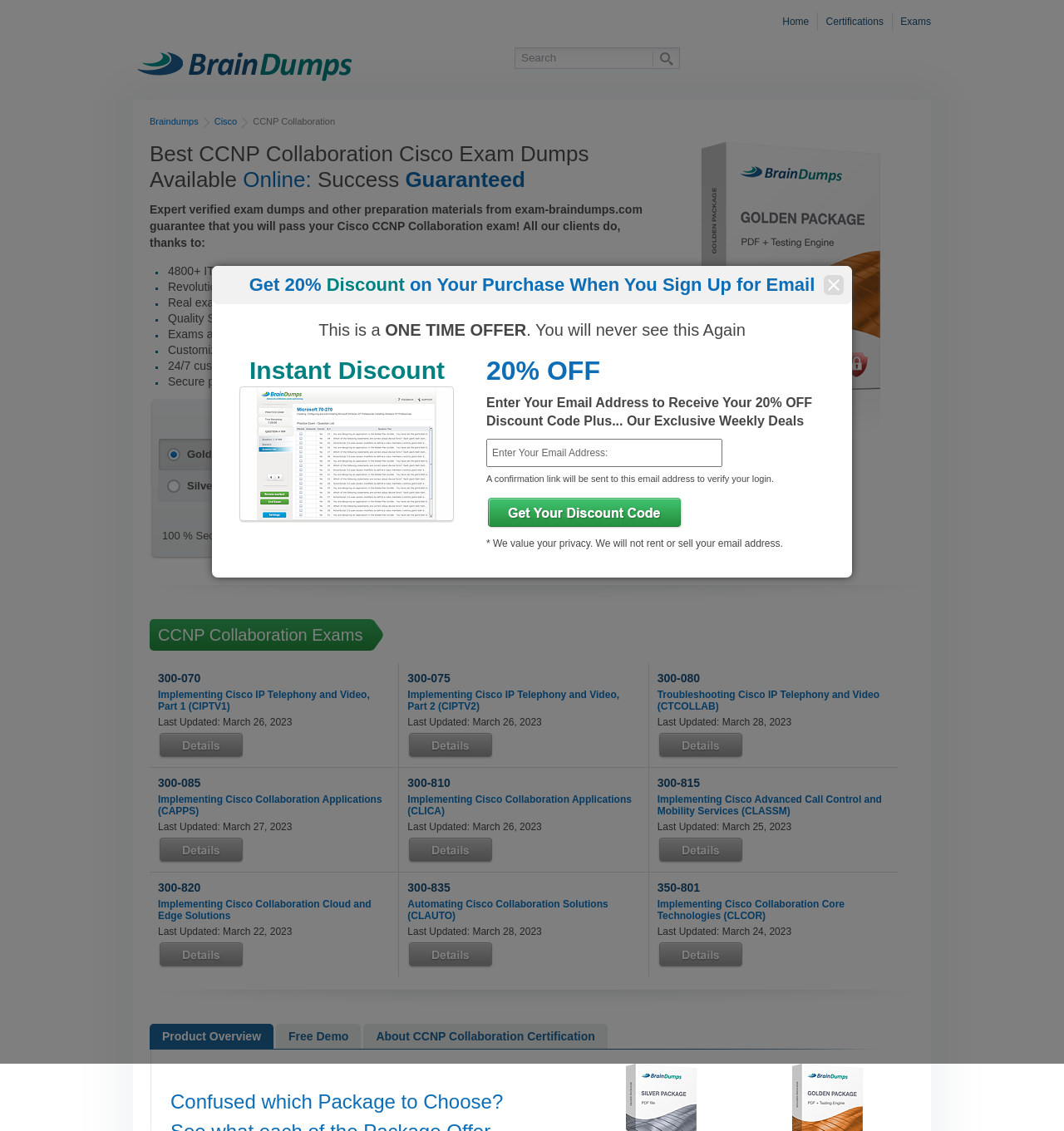What is the price of the Gold Package?
Please elaborate on the answer to the question with detailed information.

The webpage offers two packages, Gold and Silver, and the price of the Gold Package is 333.25$/month, which includes a PDF and a Testing Engine.